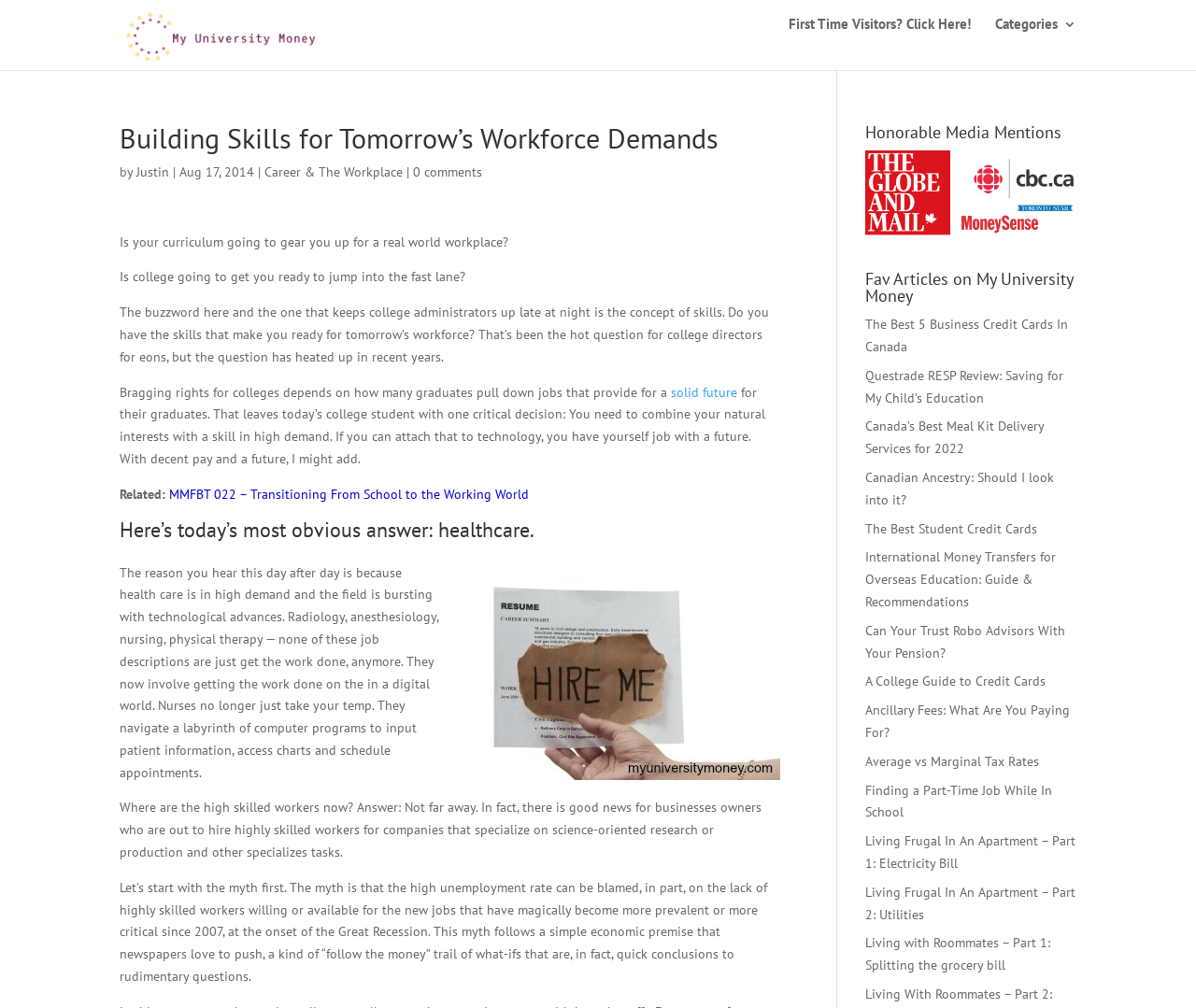What is the topic of the article?
Ensure your answer is thorough and detailed.

I determined the topic of the article by reading the heading 'Building Skills for Tomorrow’s Workforce Demands' which is located at the top of the webpage, indicating that it is the main topic of the article.